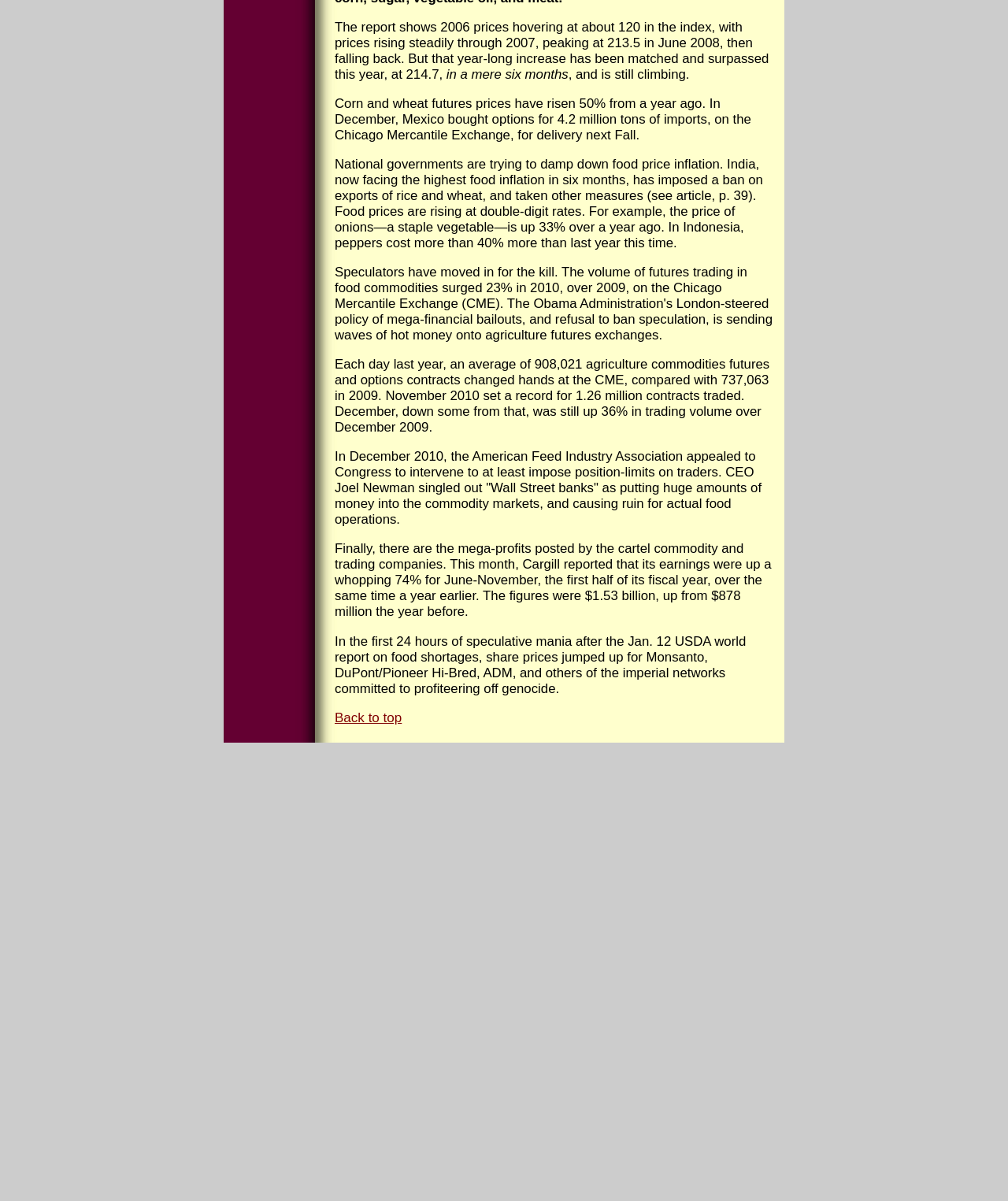What is the percentage increase in trading volume in December 2010 compared to December 2009?
Please provide a single word or phrase as your answer based on the image.

36%